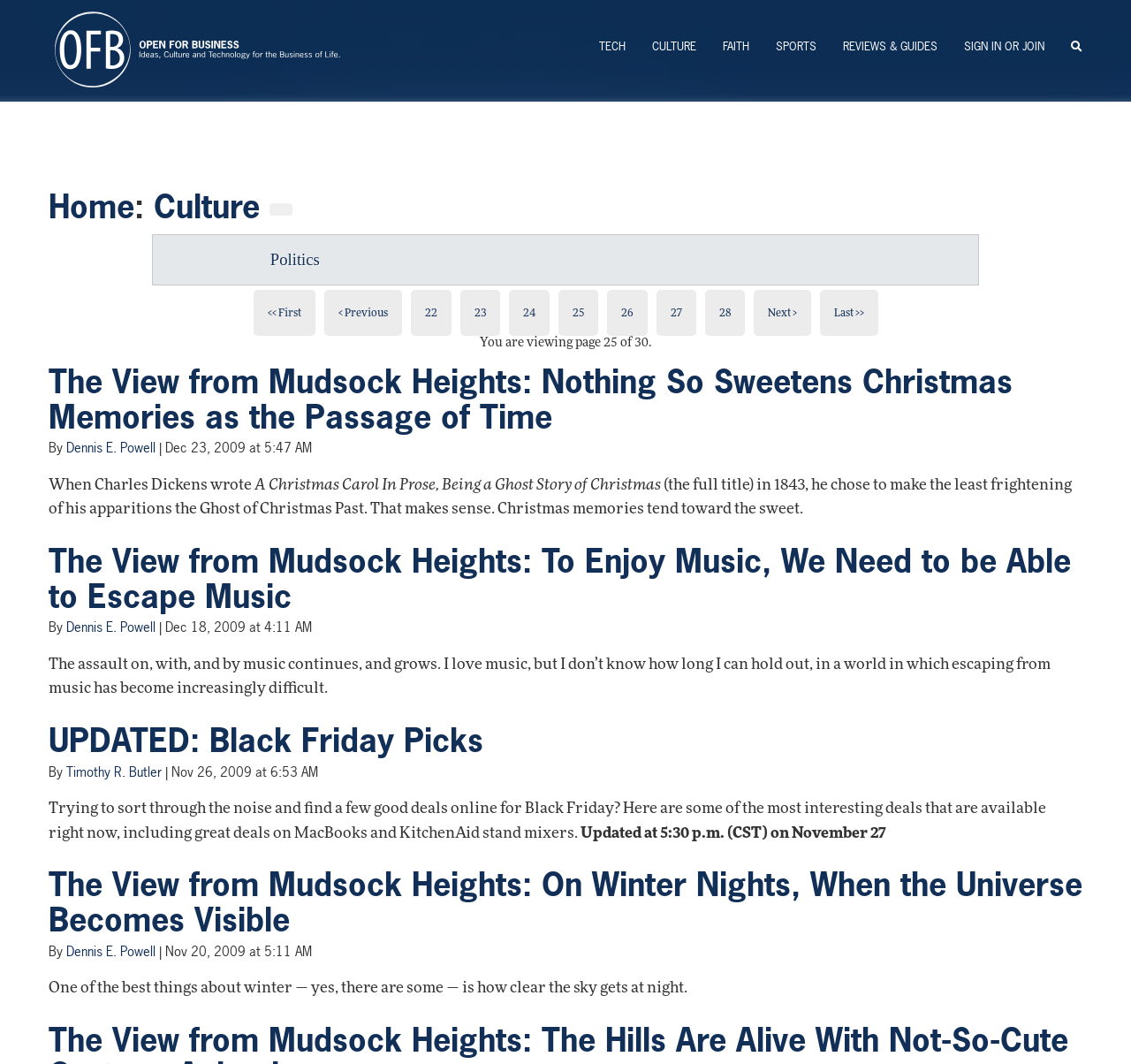What is the current page number?
Answer with a single word or phrase by referring to the visual content.

25